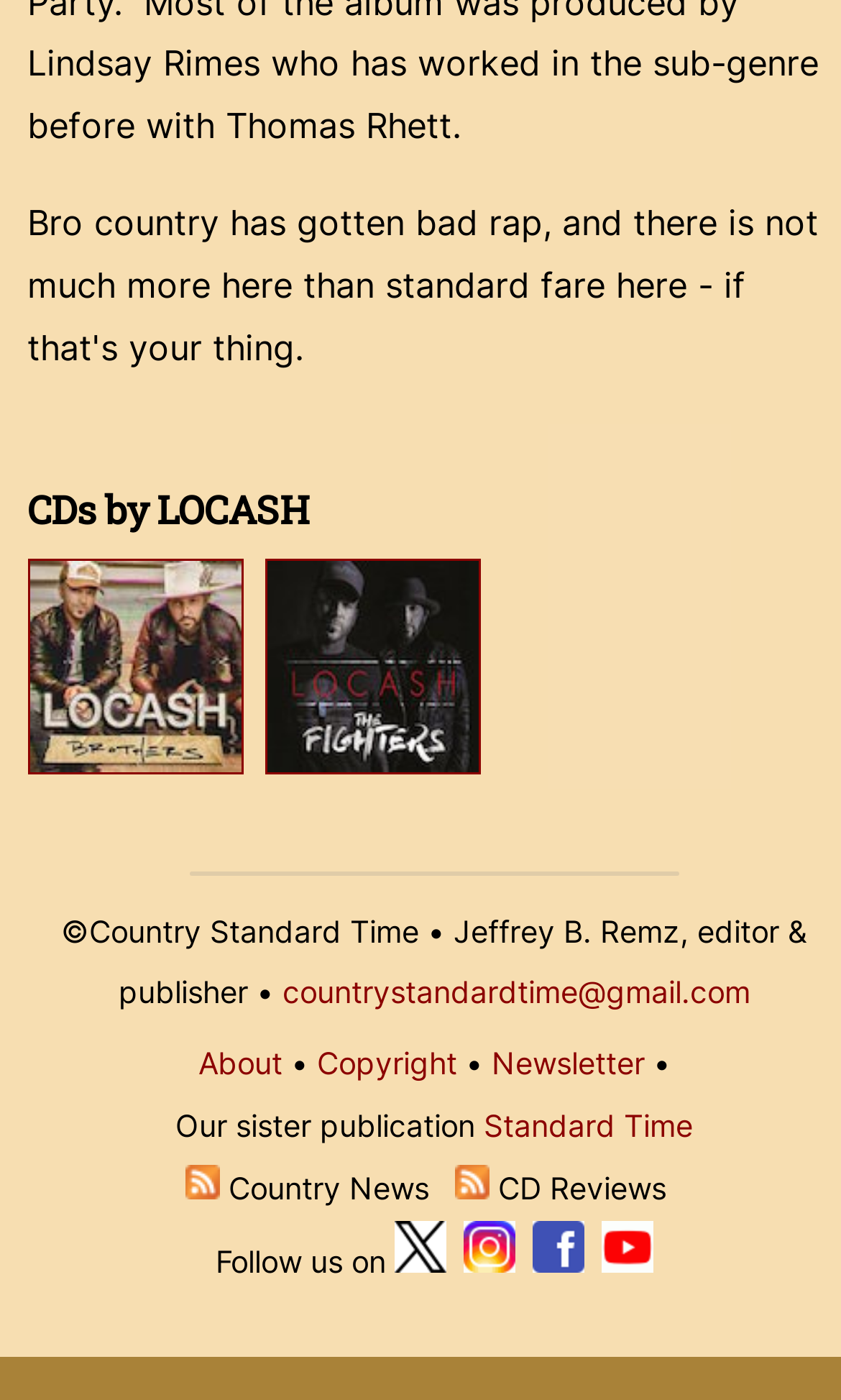Please identify the coordinates of the bounding box that should be clicked to fulfill this instruction: "Subscribe to Country Music News".

[0.22, 0.835, 0.261, 0.861]